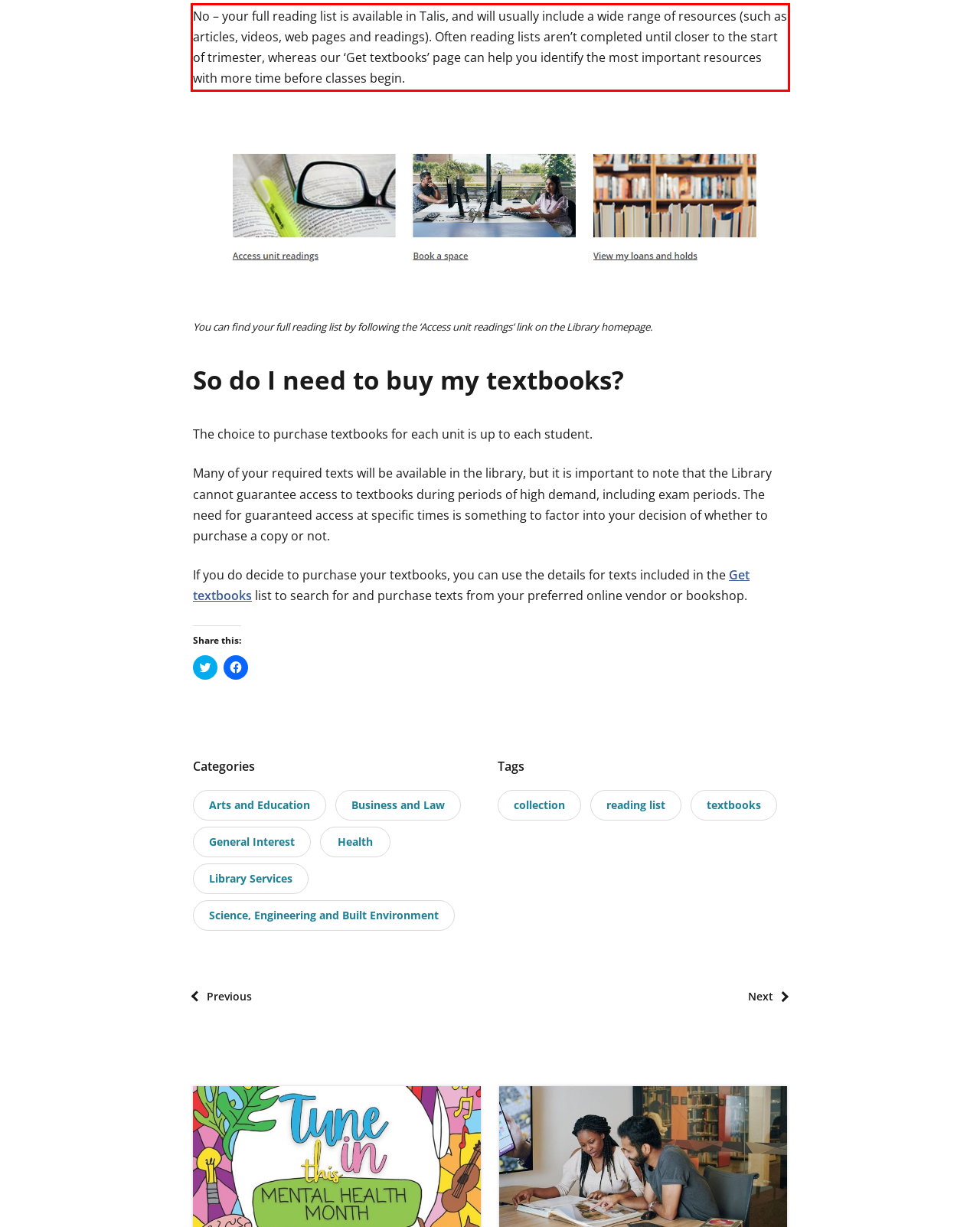Your task is to recognize and extract the text content from the UI element enclosed in the red bounding box on the webpage screenshot.

No – your full reading list is available in Talis, and will usually include a wide range of resources (such as articles, videos, web pages and readings). Often reading lists aren’t completed until closer to the start of trimester, whereas our ‘Get textbooks’ page can help you identify the most important resources with more time before classes begin.